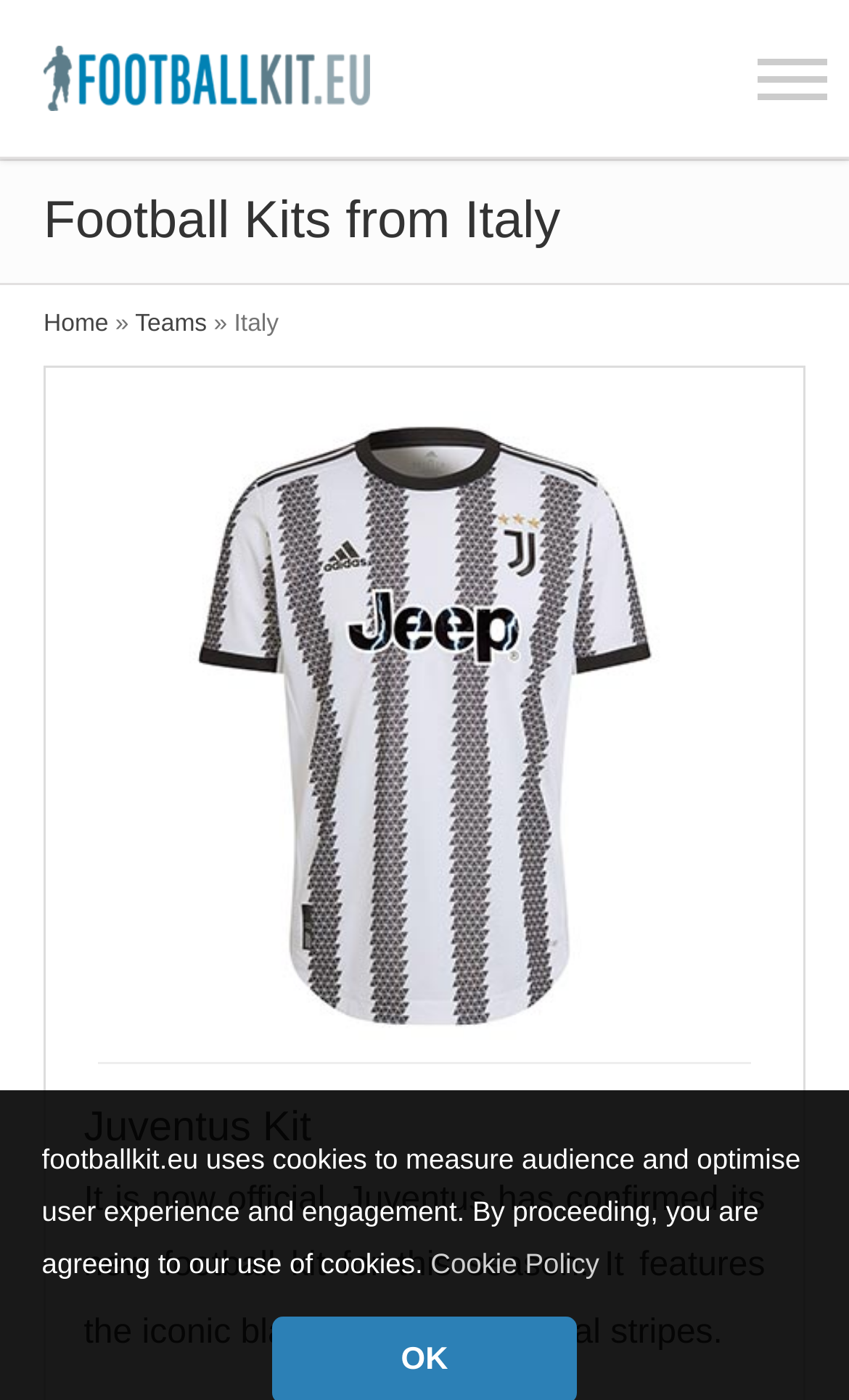What is the color scheme of the Juventus Kit?
Answer the question with a detailed and thorough explanation.

The color scheme of the Juventus Kit is black and white, which is mentioned in the description of the kit as 'the iconic black and white vertical stripes'.